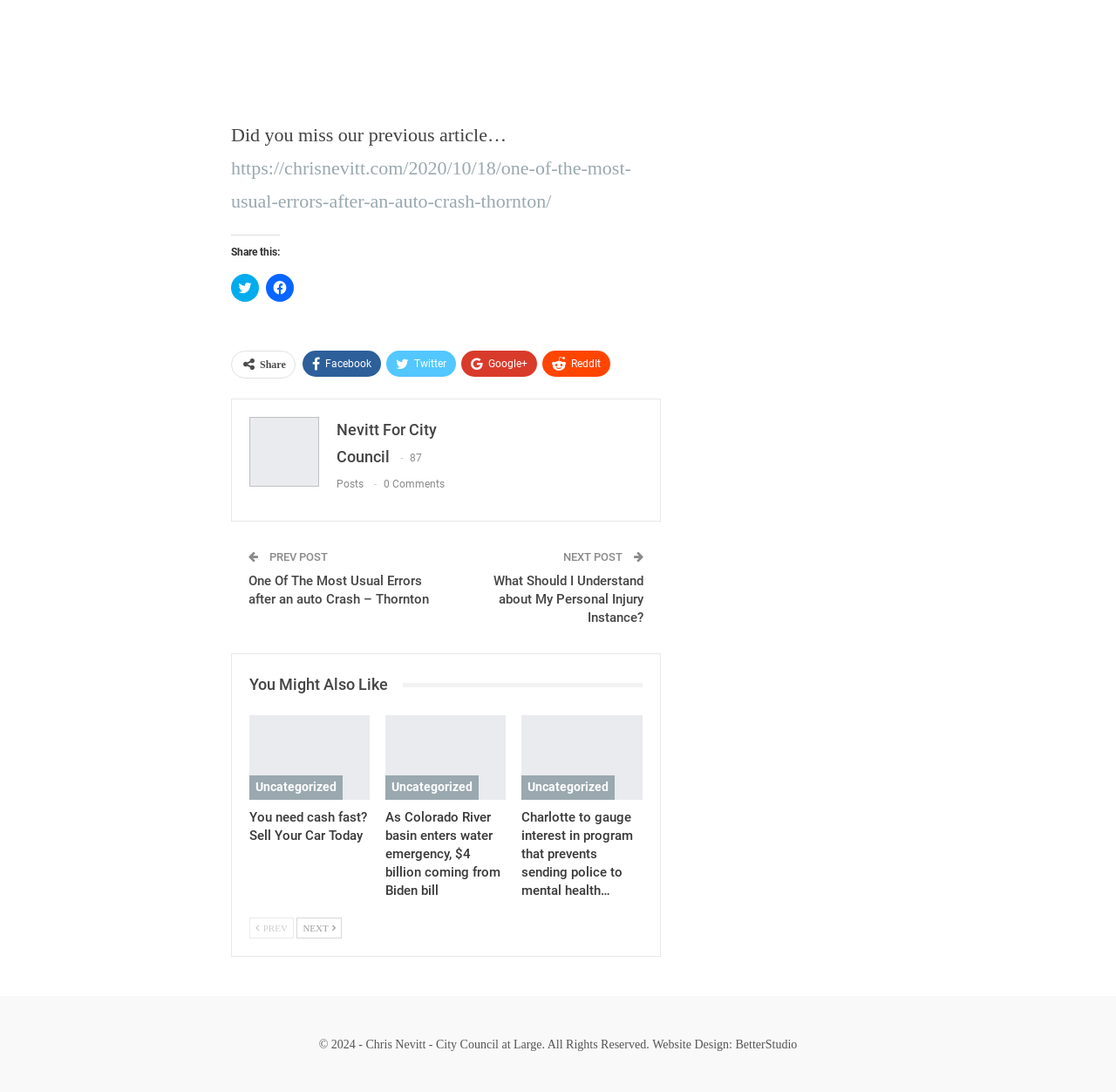How many posts are there?
Please ensure your answer to the question is detailed and covers all necessary aspects.

I found the number of posts by looking at the section that says '87 Posts' near the top of the webpage.